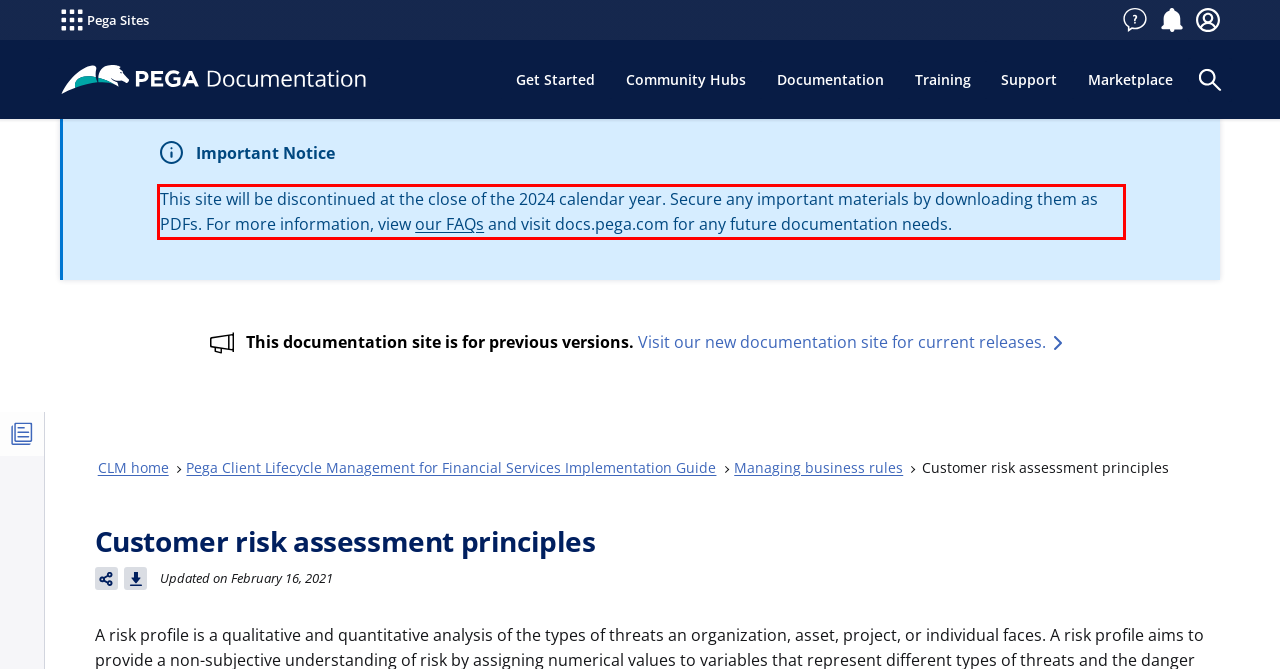You are given a screenshot of a webpage with a UI element highlighted by a red bounding box. Please perform OCR on the text content within this red bounding box.

This site will be discontinued at the close of the 2024 calendar year. Secure any important materials by downloading them as PDFs. For more information, view our FAQs and visit docs.pega.com for any future documentation needs.